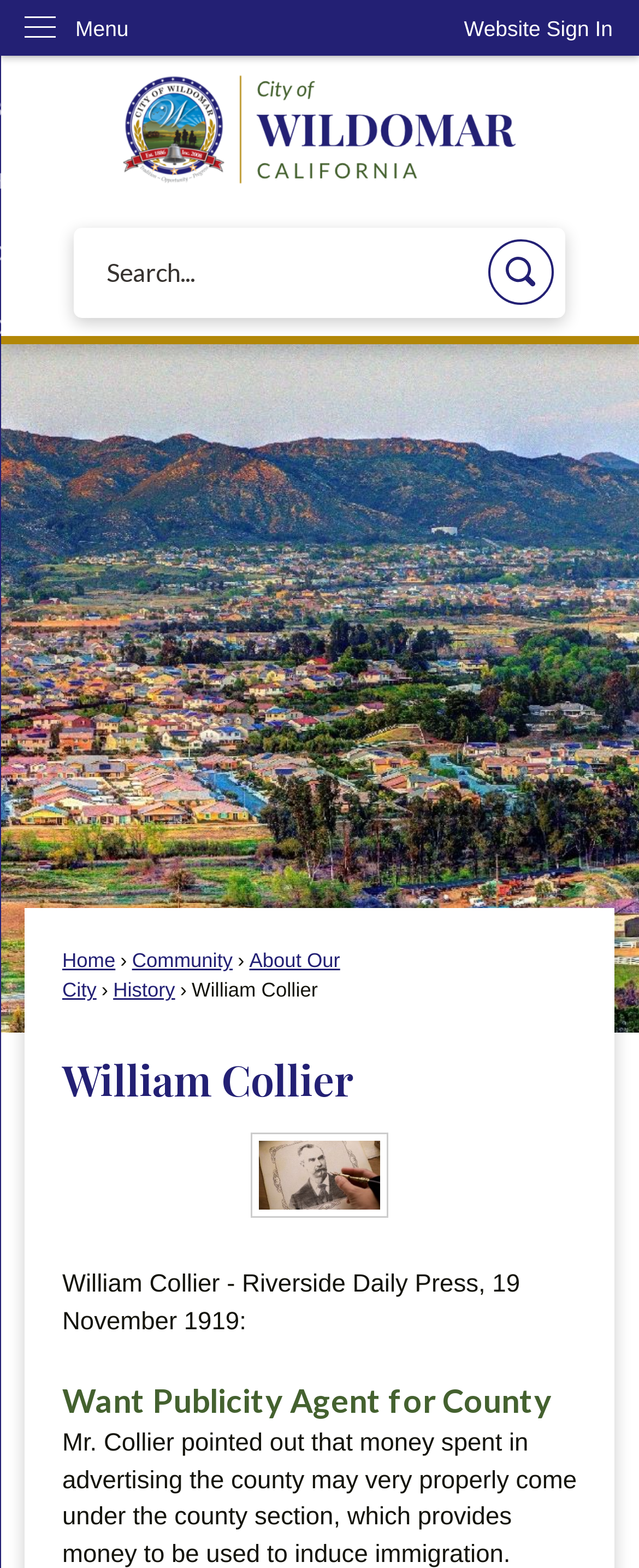Please specify the bounding box coordinates for the clickable region that will help you carry out the instruction: "Learn about the history".

[0.177, 0.624, 0.274, 0.639]